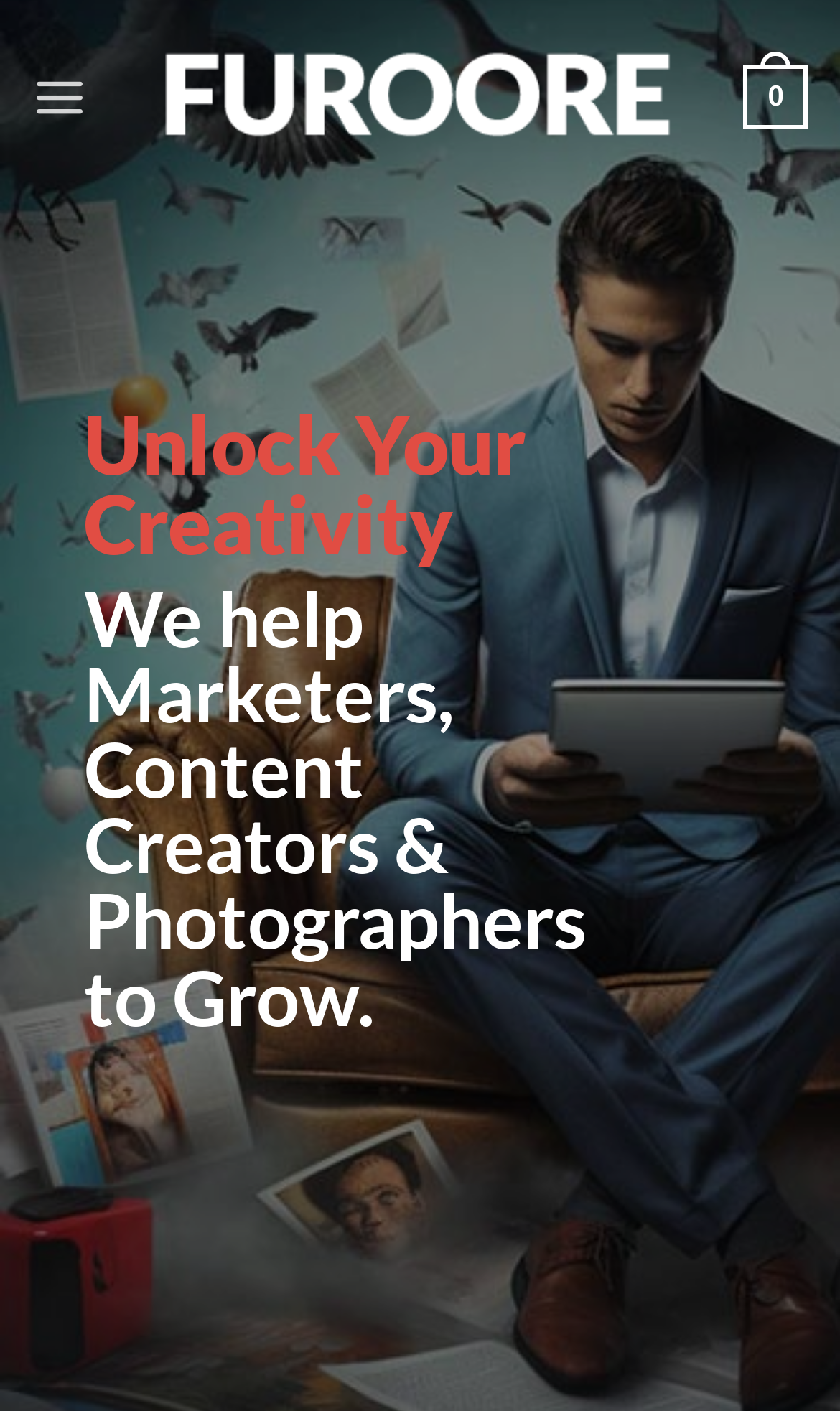What is the text of the first heading?
Examine the image and give a concise answer in one word or a short phrase.

Unlock Your Creativity